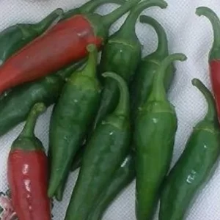Using the information in the image, give a detailed answer to the following question: What is the purpose of the light backdrop?

The light backdrop in the image serves to highlight the rich colors of the peppers, allowing them to stand out prominently and emphasizing their aesthetic appeal.